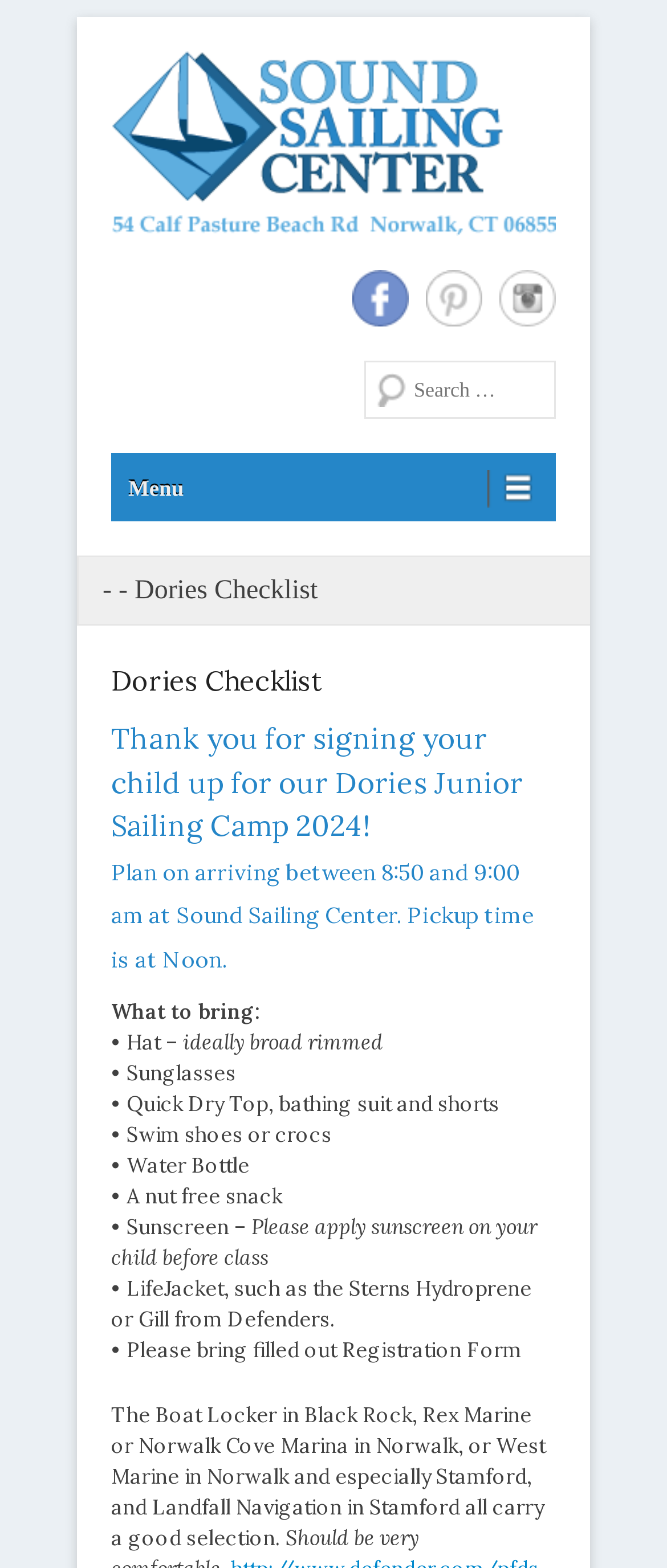What time should children arrive at Sound Sailing Center?
With the help of the image, please provide a detailed response to the question.

The webpage provides instructions for parents, and the text 'Plan on arriving between 8:50 and 9:00 am at Sound Sailing Center.' indicates that children should arrive at Sound Sailing Center between 8:50 and 9:00 am.